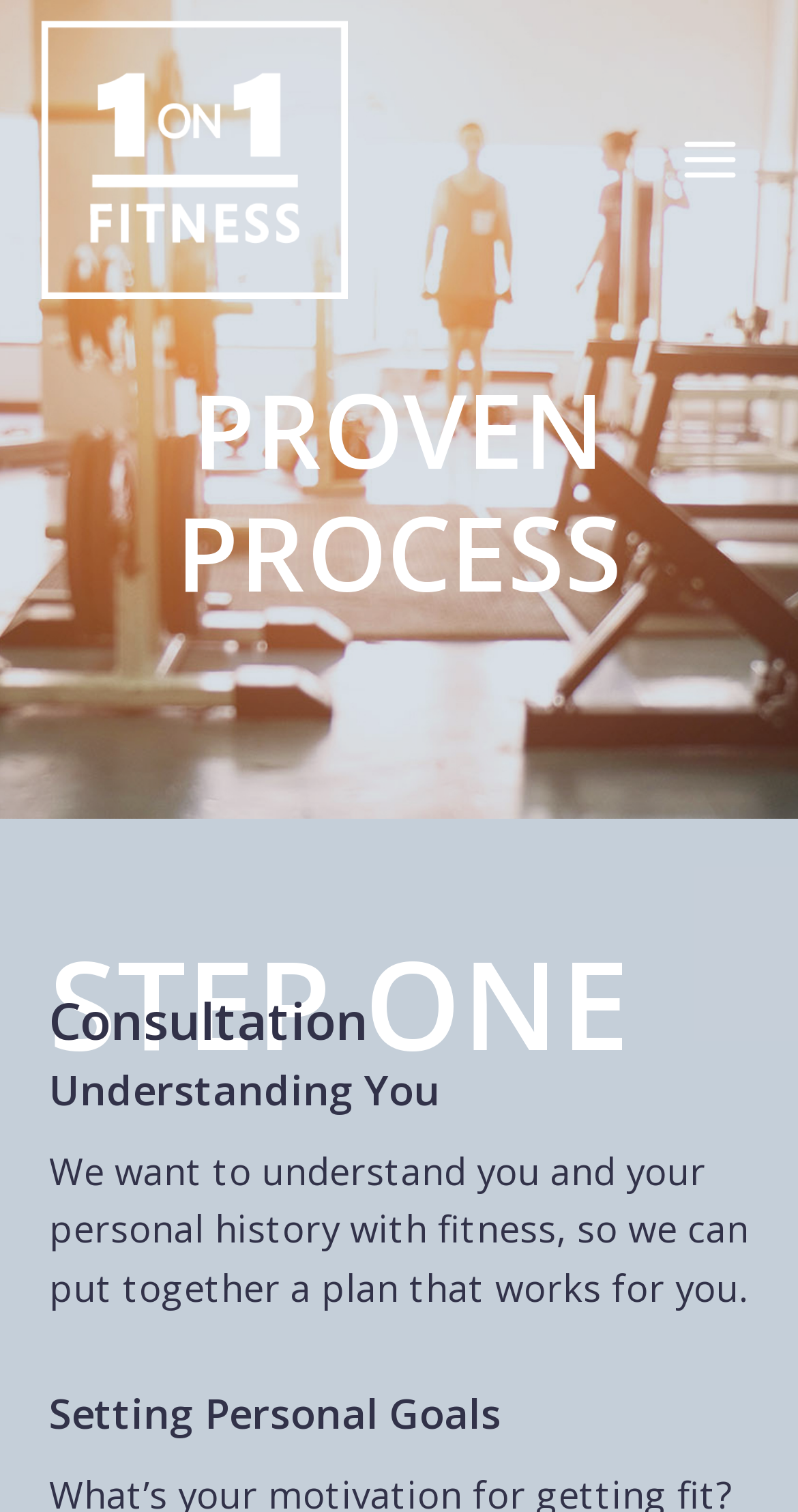Write an extensive caption that covers every aspect of the webpage.

The webpage is about 1 on 1 Fitness, with a prominent link and image at the top left corner, both labeled as "1 on 1 Fitness". 

To the top right, there is an "Open menu" button. When expanded, it reveals a menu with several headings. The first heading, "PROVEN PROCESS", is located at the top center of the page. Below it, there are three subsequent headings: "STEP ONE", "Consultation", and "Understanding You". 

The "Understanding You" heading is followed by a paragraph of text that explains the importance of understanding the user's personal history with fitness to create a personalized plan. 

Further down, there is another heading, "Setting Personal Goals". 

At the bottom right corner of the page, there is a "Scroll to top" button.